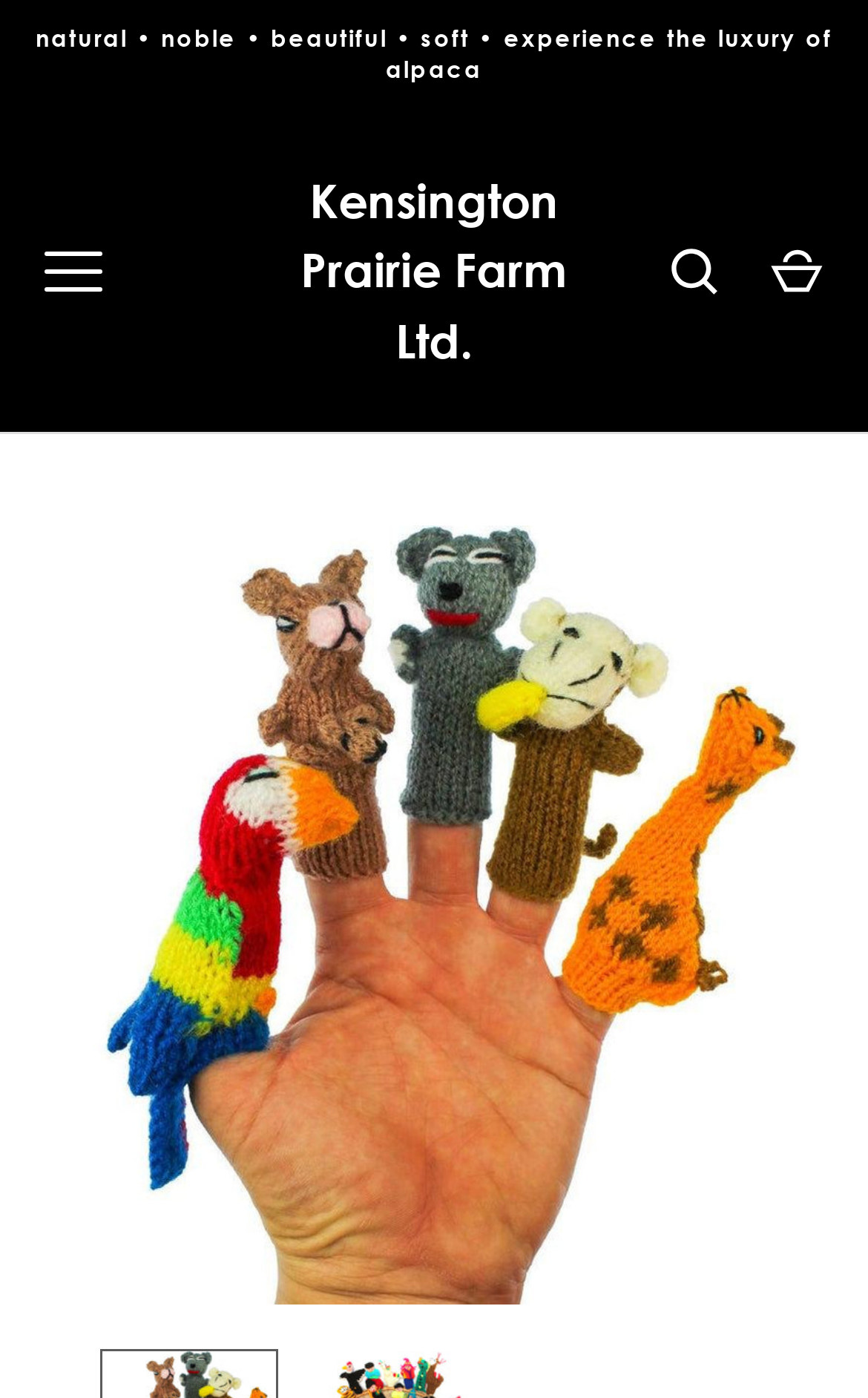From the element description: "Menu Close Back", extract the bounding box coordinates of the UI element. The coordinates should be expressed as four float numbers between 0 and 1, in the order [left, top, right, bottom].

[0.028, 0.159, 0.141, 0.229]